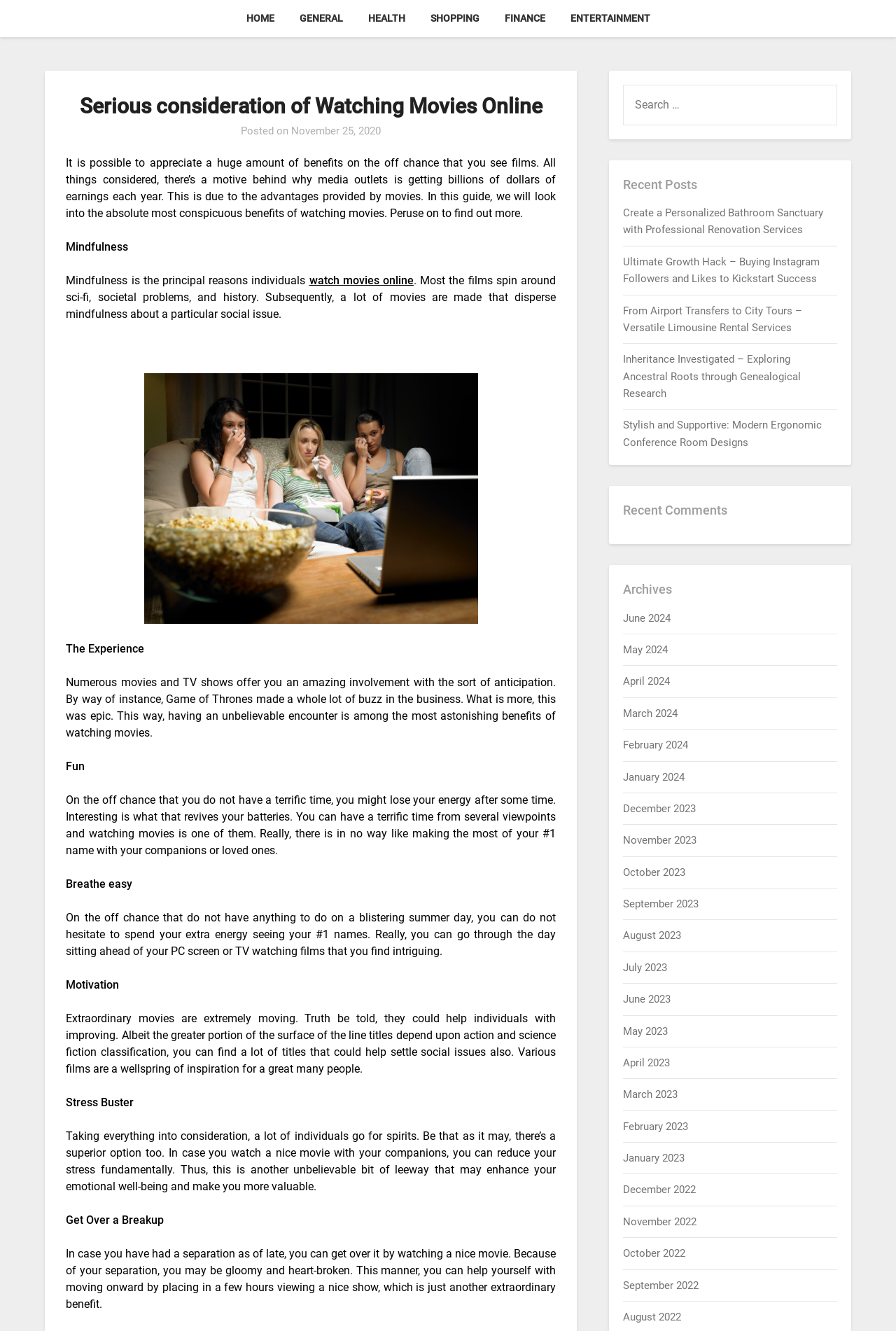Using the details in the image, give a detailed response to the question below:
How many links are there in the 'Recent Posts' section?

In the 'Recent Posts' section, there are five links to different articles, including 'Create a Personalized Bathroom Sanctuary with Professional Renovation Services', 'Ultimate Growth Hack – Buying Instagram Followers and Likes to Kickstart Success', and more.